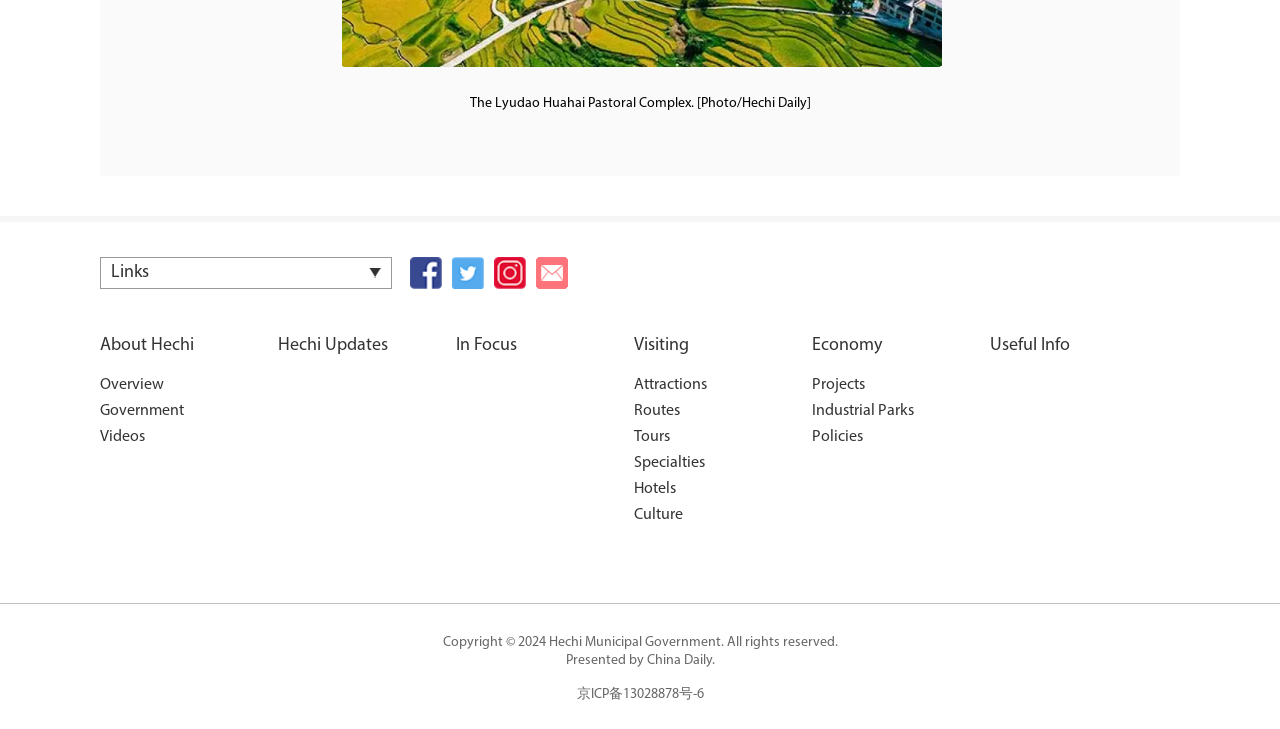Please mark the bounding box coordinates of the area that should be clicked to carry out the instruction: "Click on the 'About Hechi' link".

[0.078, 0.458, 0.17, 0.51]